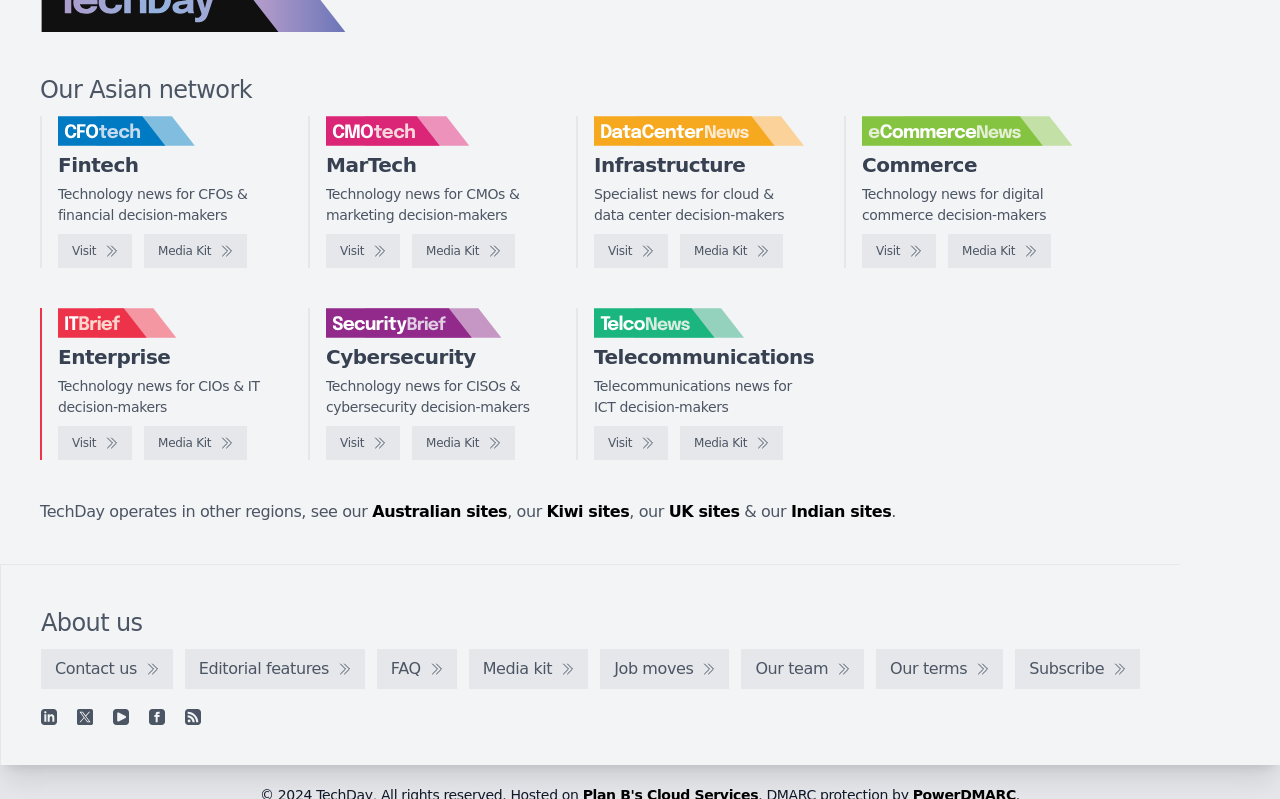Kindly determine the bounding box coordinates for the clickable area to achieve the given instruction: "Contact us".

[0.032, 0.812, 0.135, 0.862]